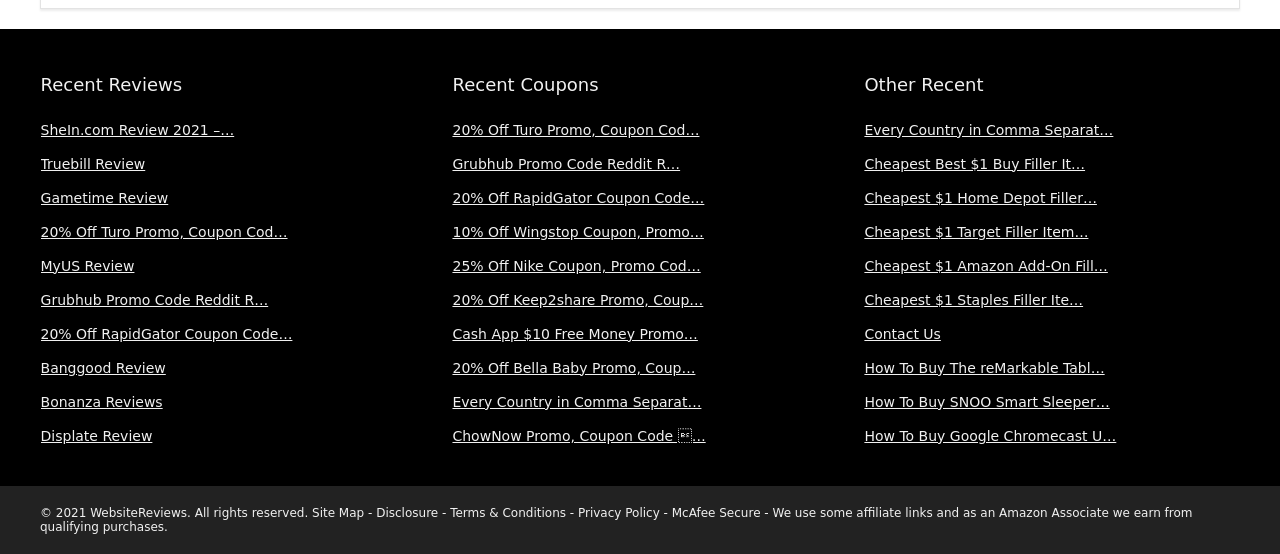Find the bounding box coordinates of the clickable region needed to perform the following instruction: "View Every Country in Comma Separated List". The coordinates should be provided as four float numbers between 0 and 1, i.e., [left, top, right, bottom].

[0.675, 0.219, 0.87, 0.248]